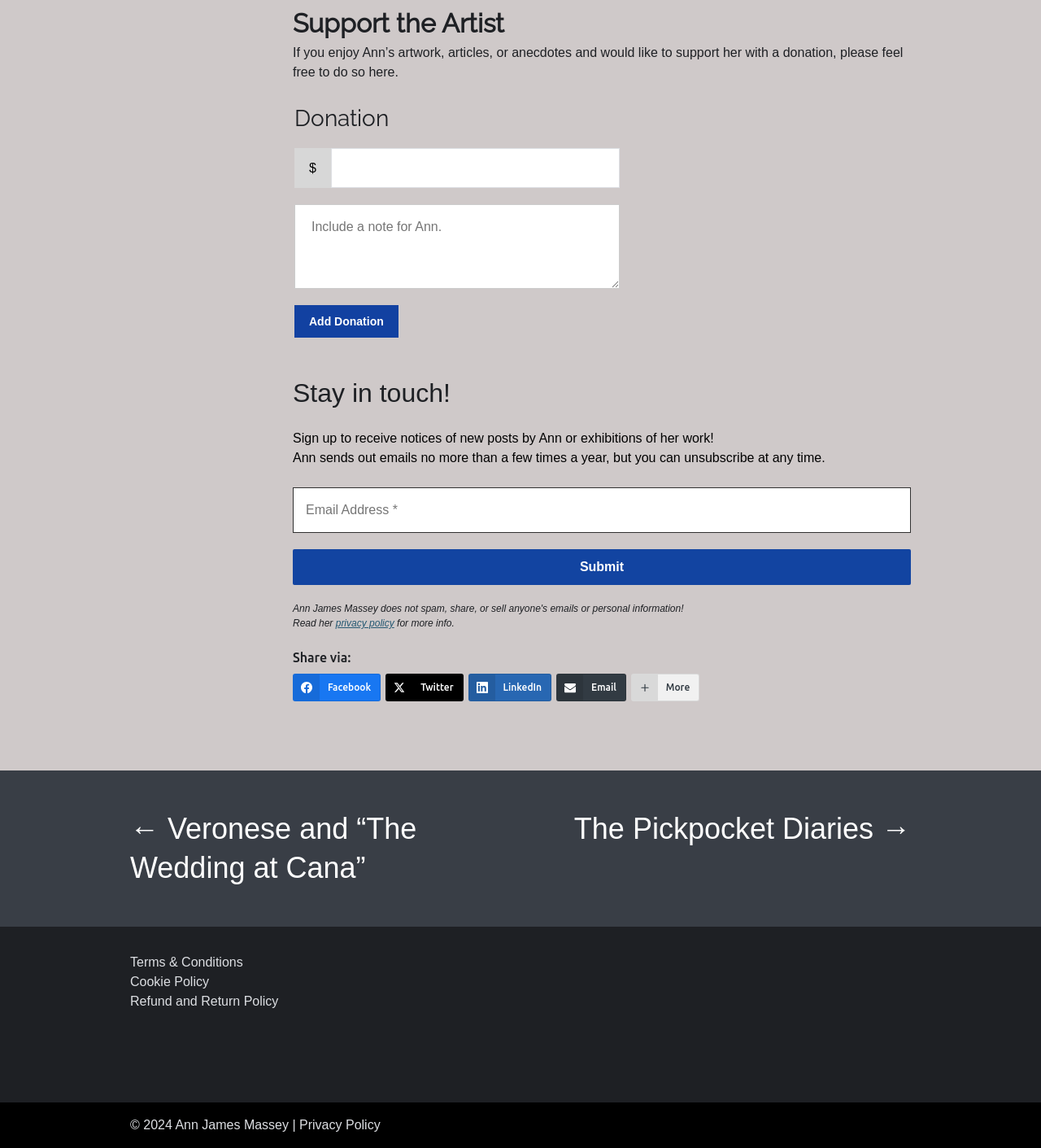Please analyze the image and give a detailed answer to the question:
What is the purpose of the donation section?

The donation section is headed by 'Support the Artist' and 'Donation', and it contains a textbox to input a donation amount and a link to 'Add Donation', indicating that the purpose of this section is to allow users to support the artist financially.